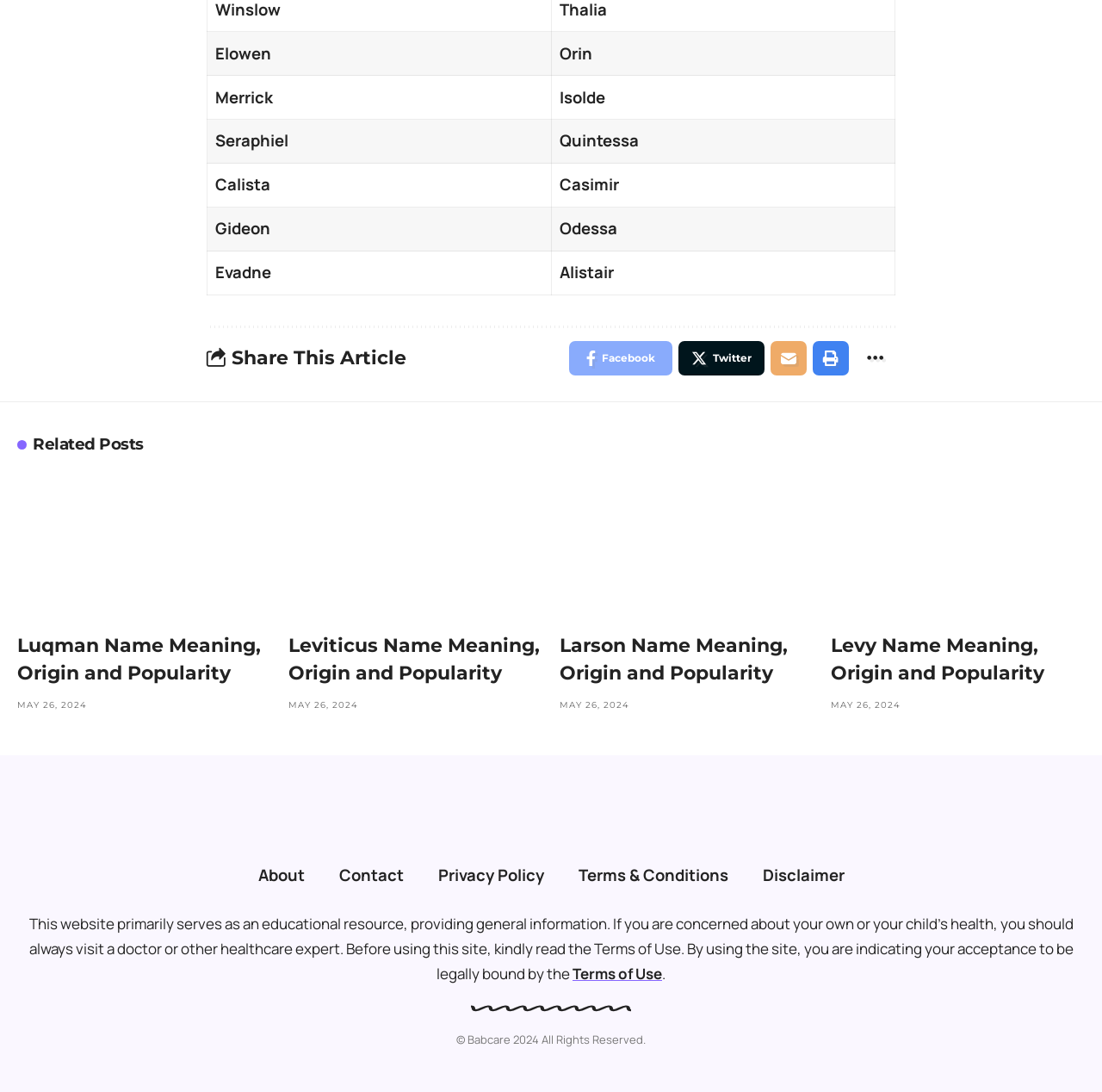Identify the bounding box coordinates of the area that should be clicked in order to complete the given instruction: "Share on Twitter". The bounding box coordinates should be four float numbers between 0 and 1, i.e., [left, top, right, bottom].

[0.616, 0.312, 0.694, 0.344]